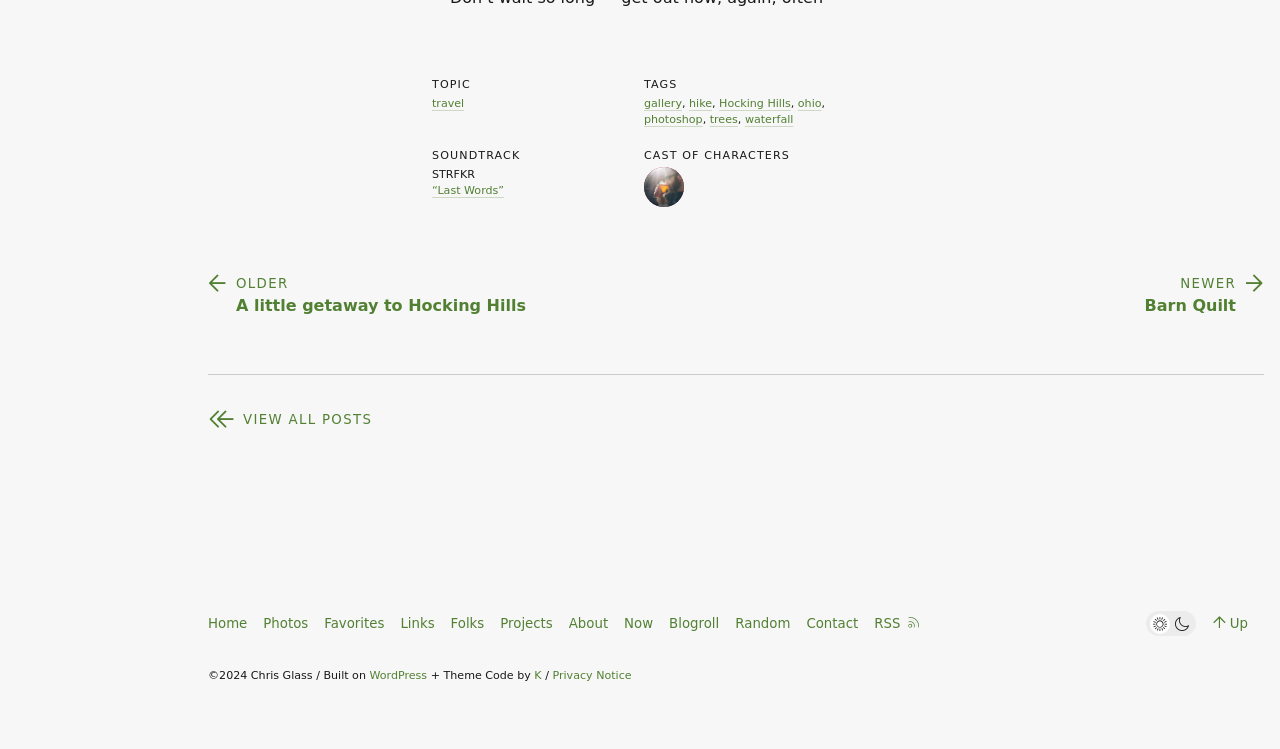What is the topic of this webpage?
Using the visual information, reply with a single word or short phrase.

travel